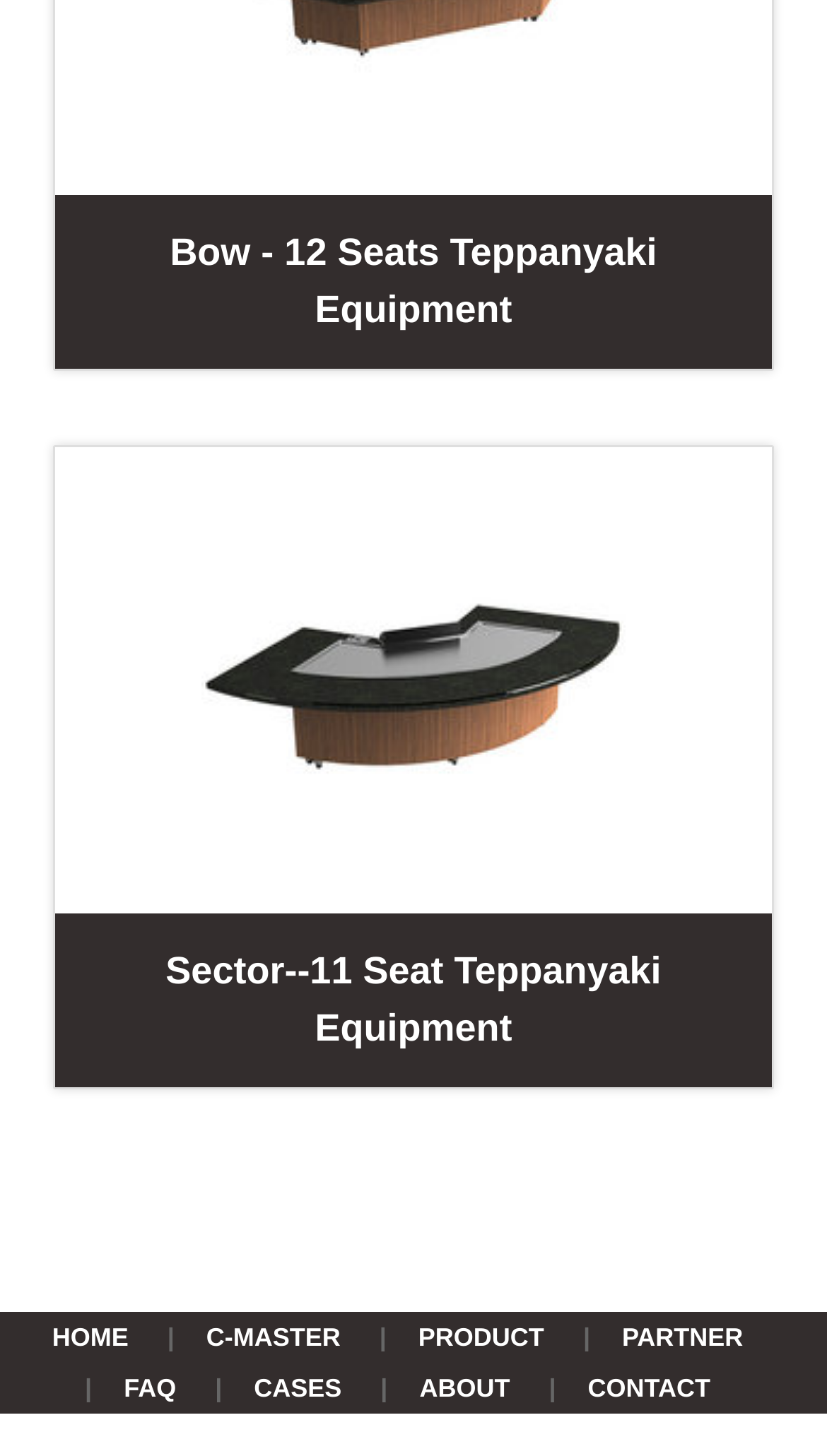Locate the bounding box coordinates of the clickable part needed for the task: "explore C-MASTER page".

[0.249, 0.909, 0.412, 0.929]